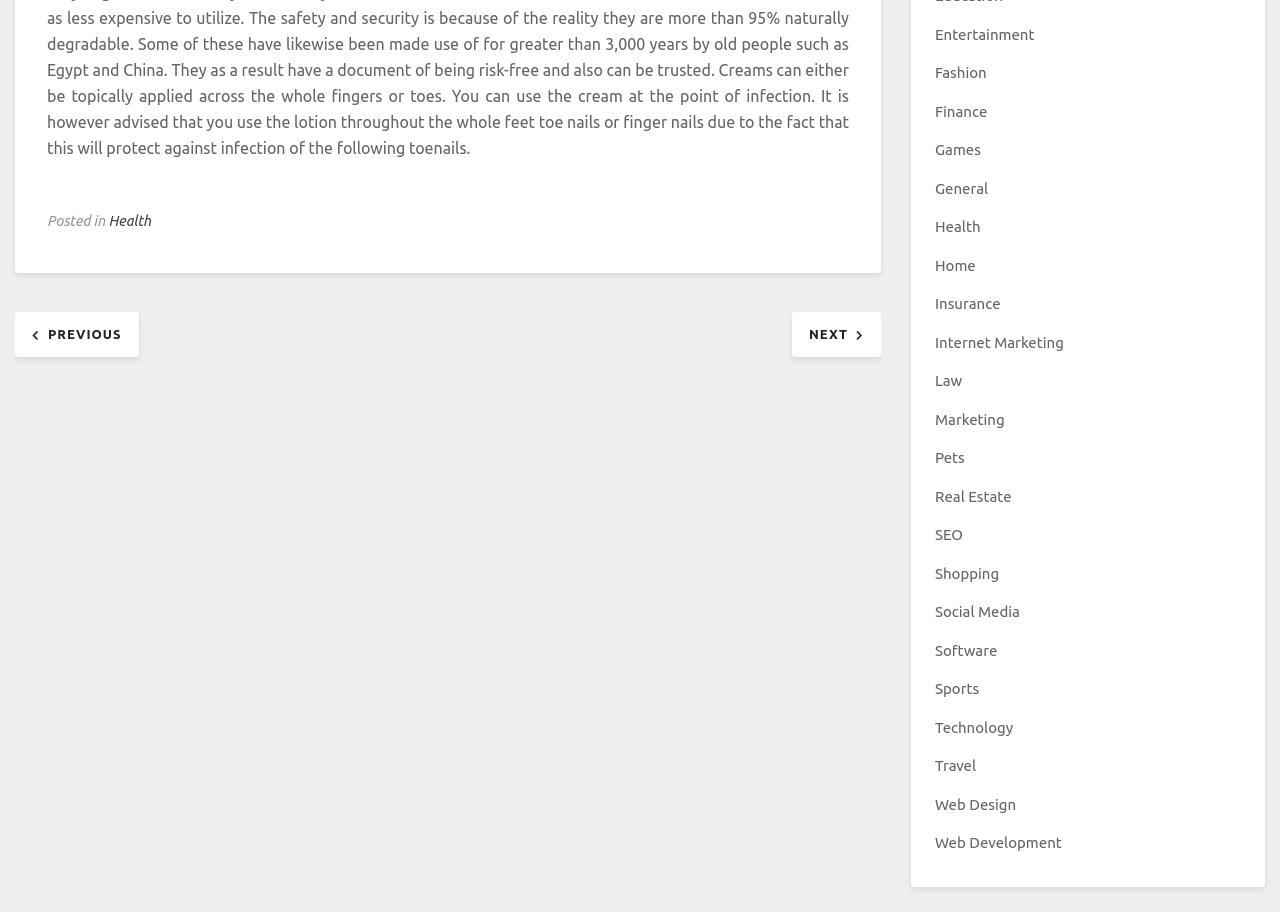Please identify the bounding box coordinates of the clickable area that will fulfill the following instruction: "browse Finance category". The coordinates should be in the format of four float numbers between 0 and 1, i.e., [left, top, right, bottom].

[0.73, 0.112, 0.771, 0.131]